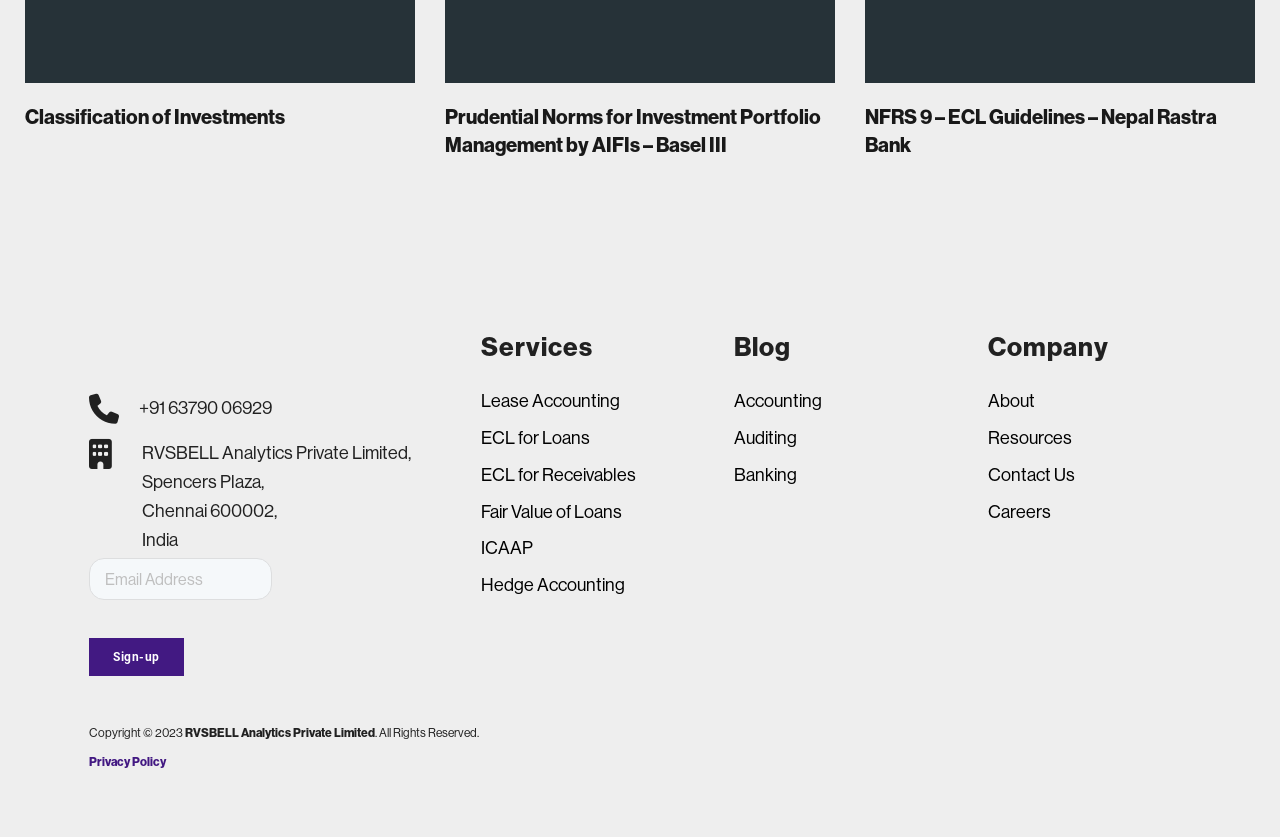Please find the bounding box coordinates of the element that must be clicked to perform the given instruction: "Share the post on social media". The coordinates should be four float numbers from 0 to 1, i.e., [left, top, right, bottom].

None